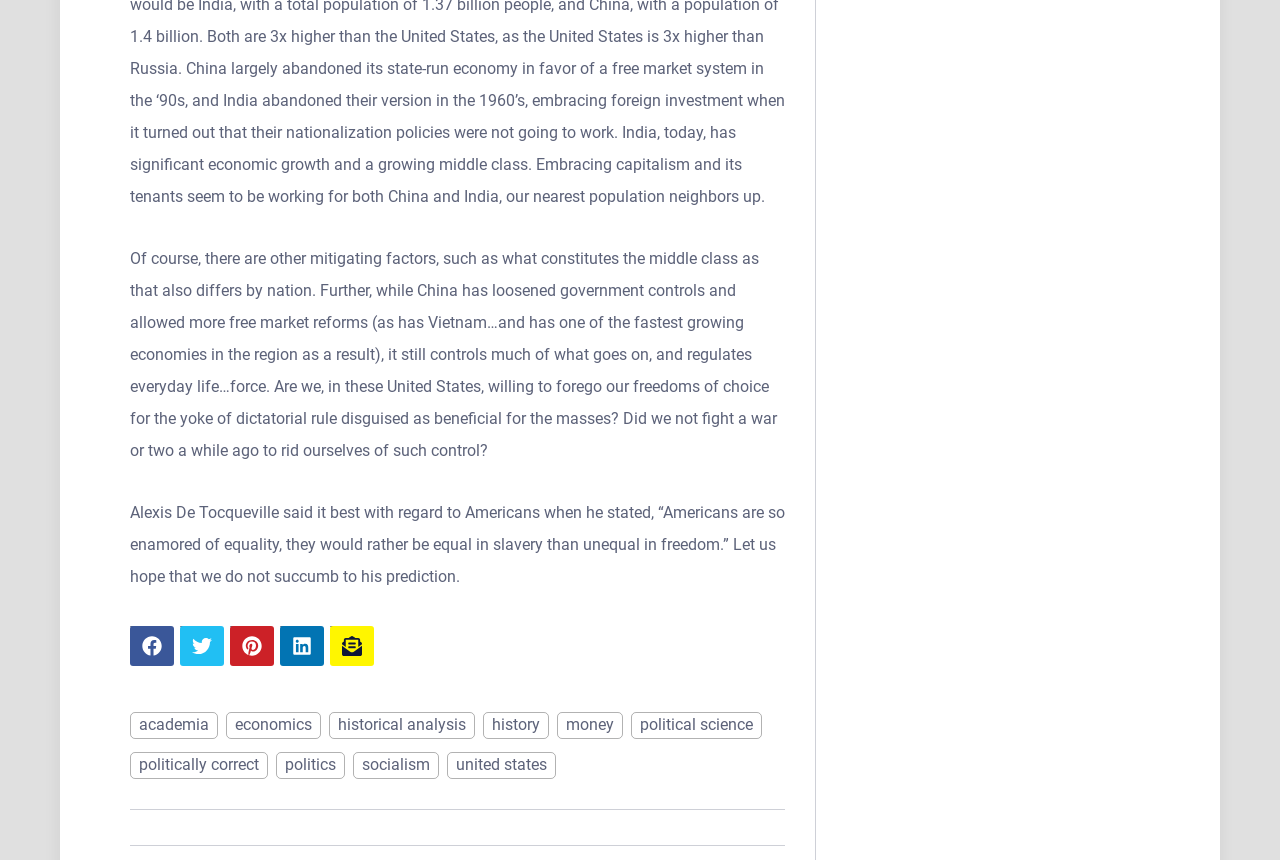Highlight the bounding box coordinates of the region I should click on to meet the following instruction: "Share article to mail".

[0.258, 0.727, 0.292, 0.774]